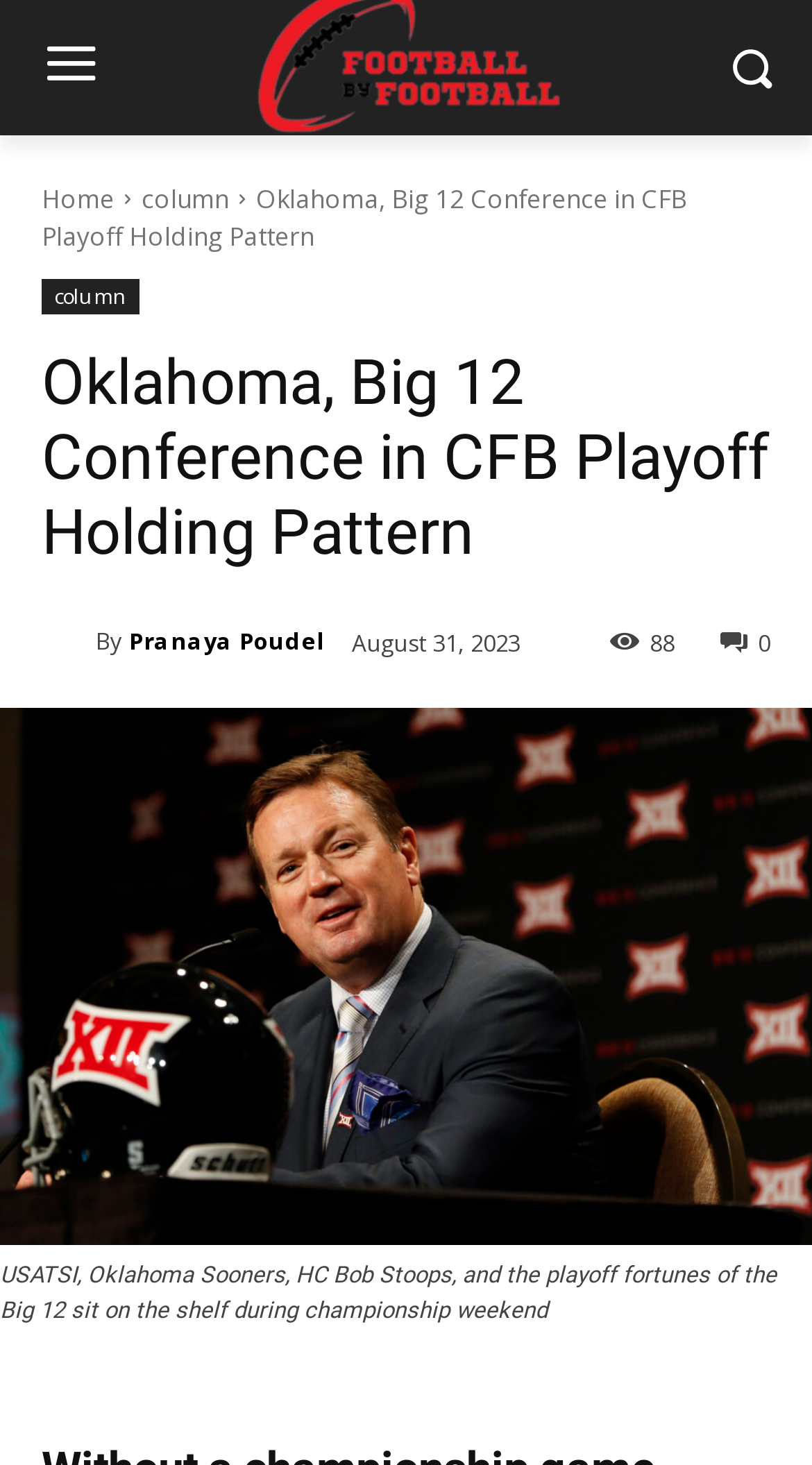Provide a comprehensive description of the webpage.

The webpage appears to be a sports news article, specifically about college football. At the top, there is a large image taking up most of the width, with a small navigation menu to the left featuring links to "Home" and "column". 

Below the navigation menu, the title "Oklahoma, Big 12 Conference in CFB Playoff Holding Pattern" is prominently displayed in a large font, with the same text repeated as a heading further down the page. 

To the right of the title, there is a smaller image of the author, Pranaya Poudel, with a link to their profile. The author's name is also written in text next to the image. 

Below the author's information, the date "August 31, 2023" is displayed. There is also a link with a share icon and a text "0" next to it, likely indicating the number of shares. 

The main content of the article is an image that takes up the full width of the page, with a caption below it. The image appears to be related to the Oklahoma Sooners and the Big 12 conference.